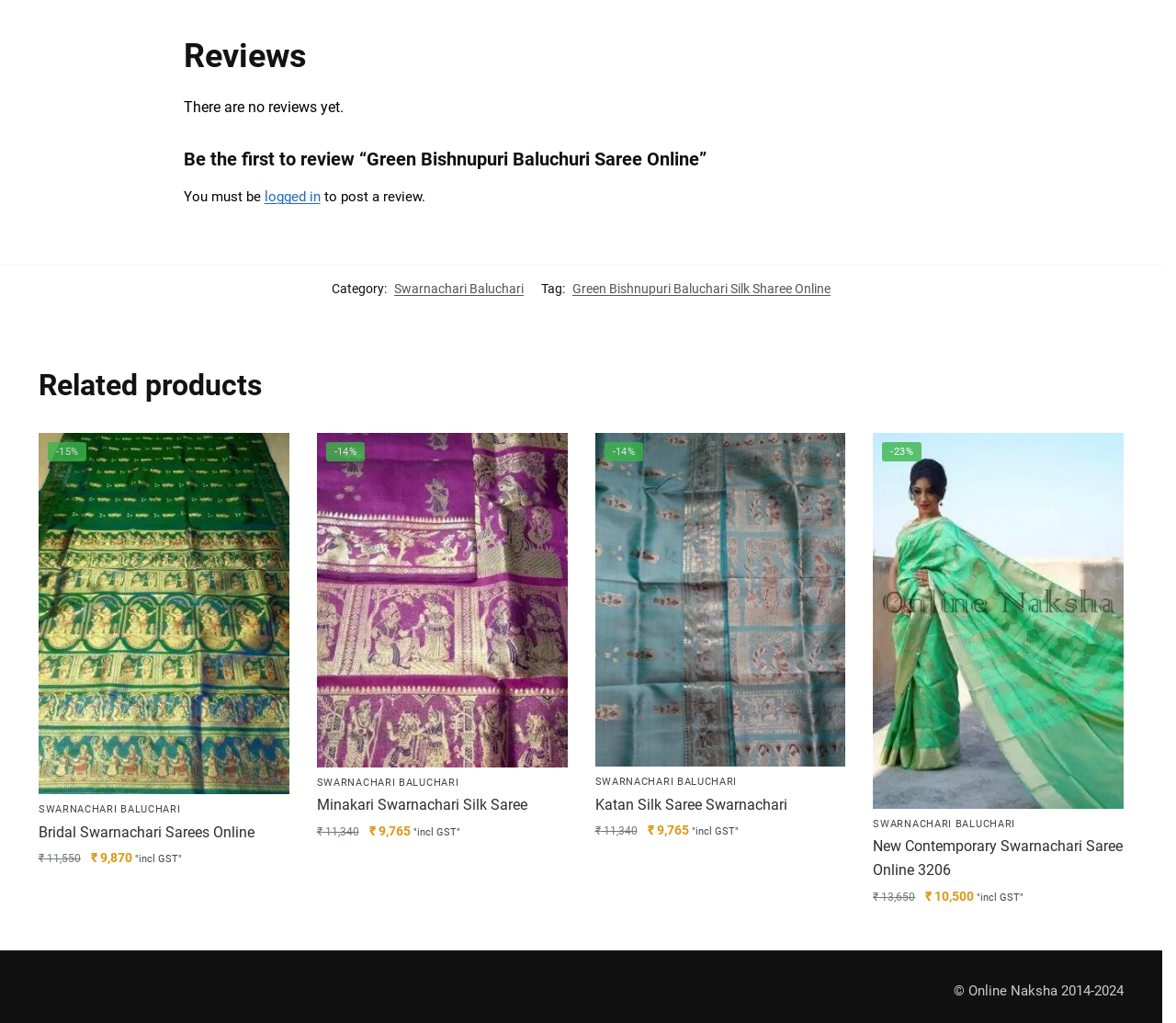Given the element description "title="Minakari Swarnachari Silk Saree"", identify the bounding box of the corresponding UI element.

[0.447, 0.428, 0.471, 0.455]